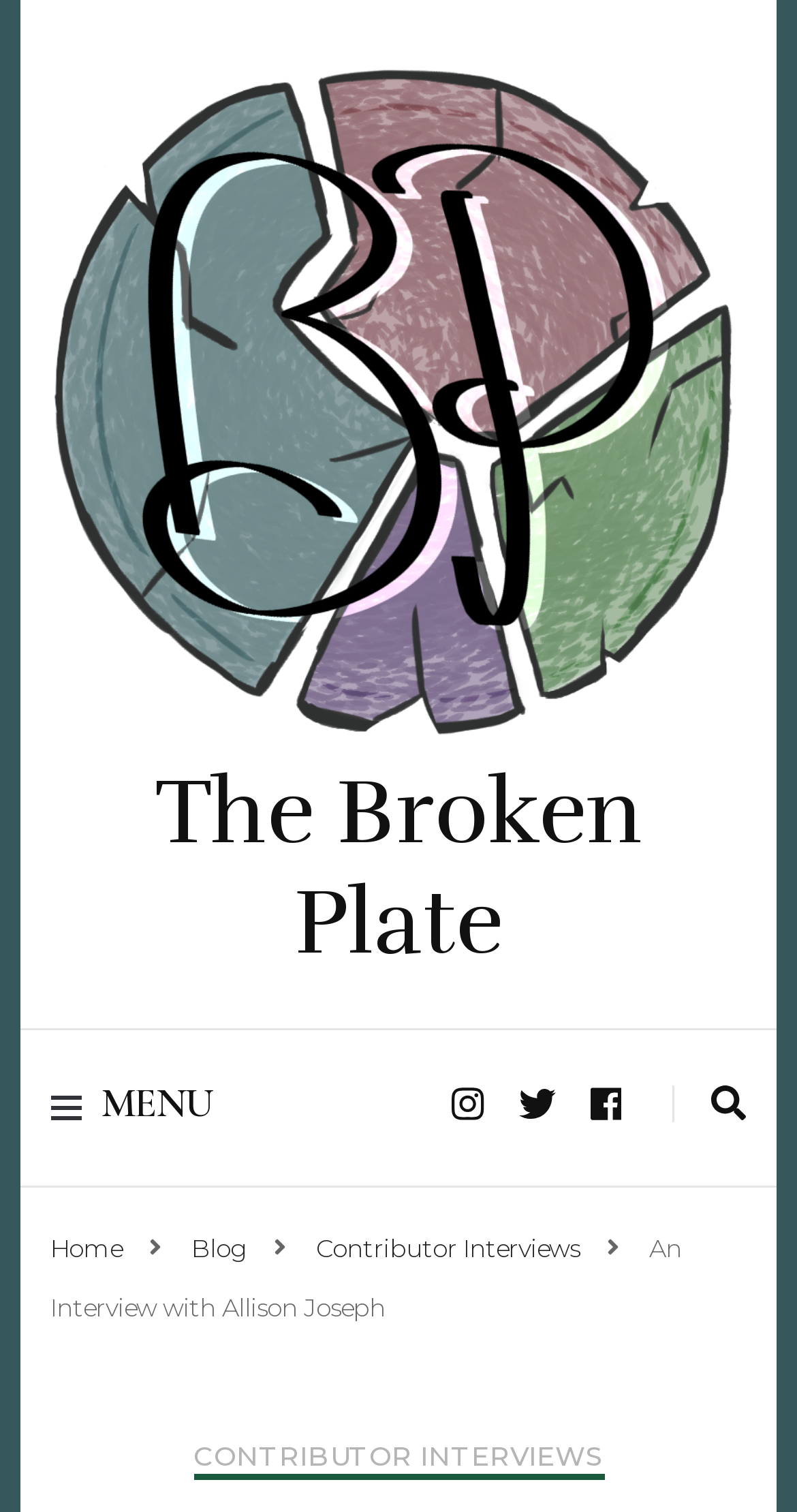Answer the following inquiry with a single word or phrase:
What is the name of the poet being interviewed?

Allison Joseph